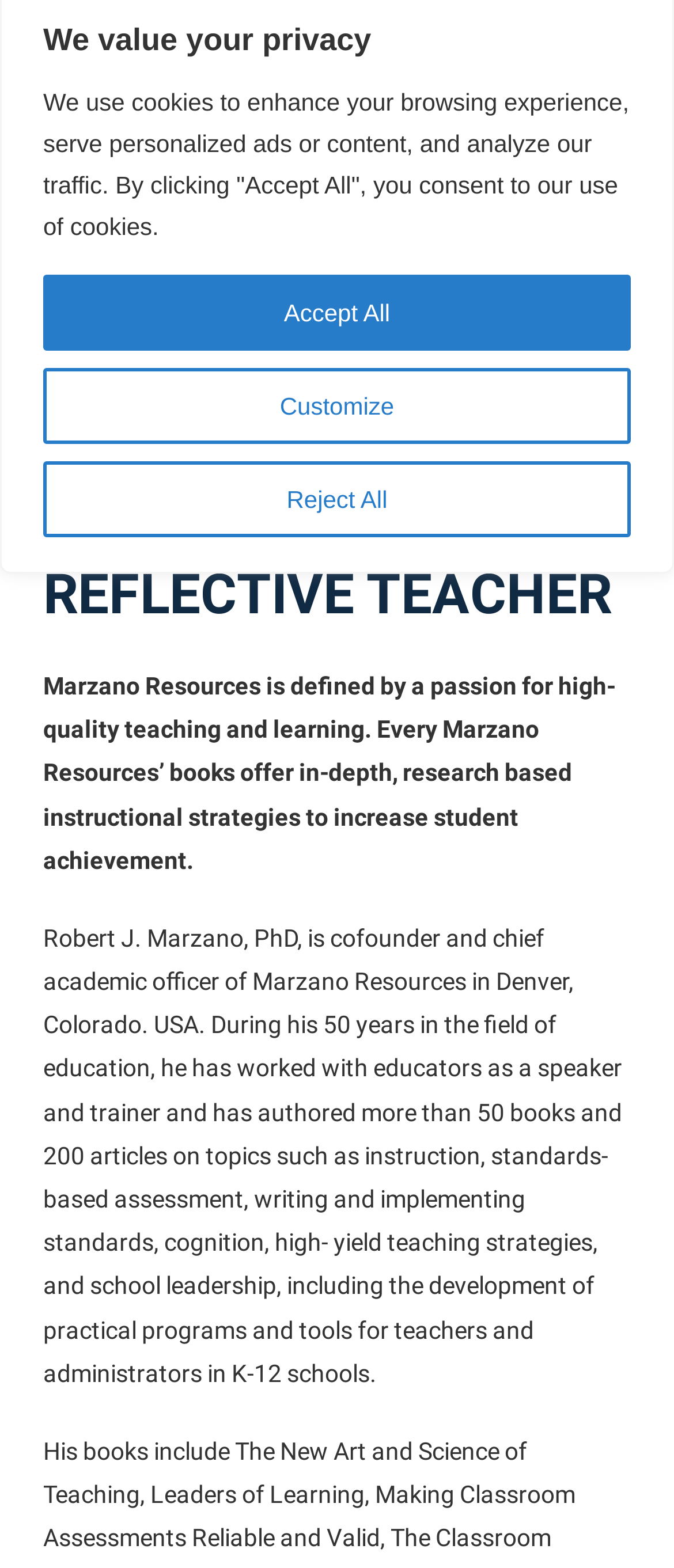Bounding box coordinates must be specified in the format (top-left x, top-left y, bottom-right x, bottom-right y). All values should be floating point numbers between 0 and 1. What are the bounding box coordinates of the UI element described as: title="becoming-a-reflective-teacher"

[0.09, 0.049, 0.91, 0.067]